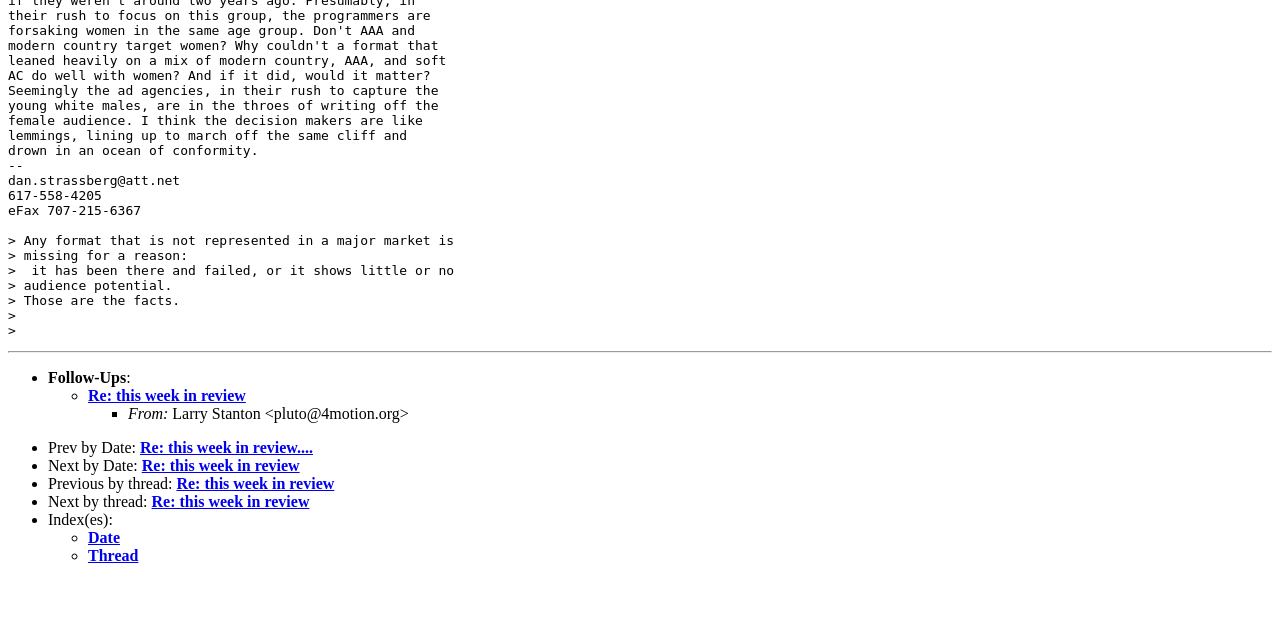Find the bounding box coordinates corresponding to the UI element with the description: "Re: this week in review". The coordinates should be formatted as [left, top, right, bottom], with values as floats between 0 and 1.

[0.118, 0.77, 0.242, 0.797]